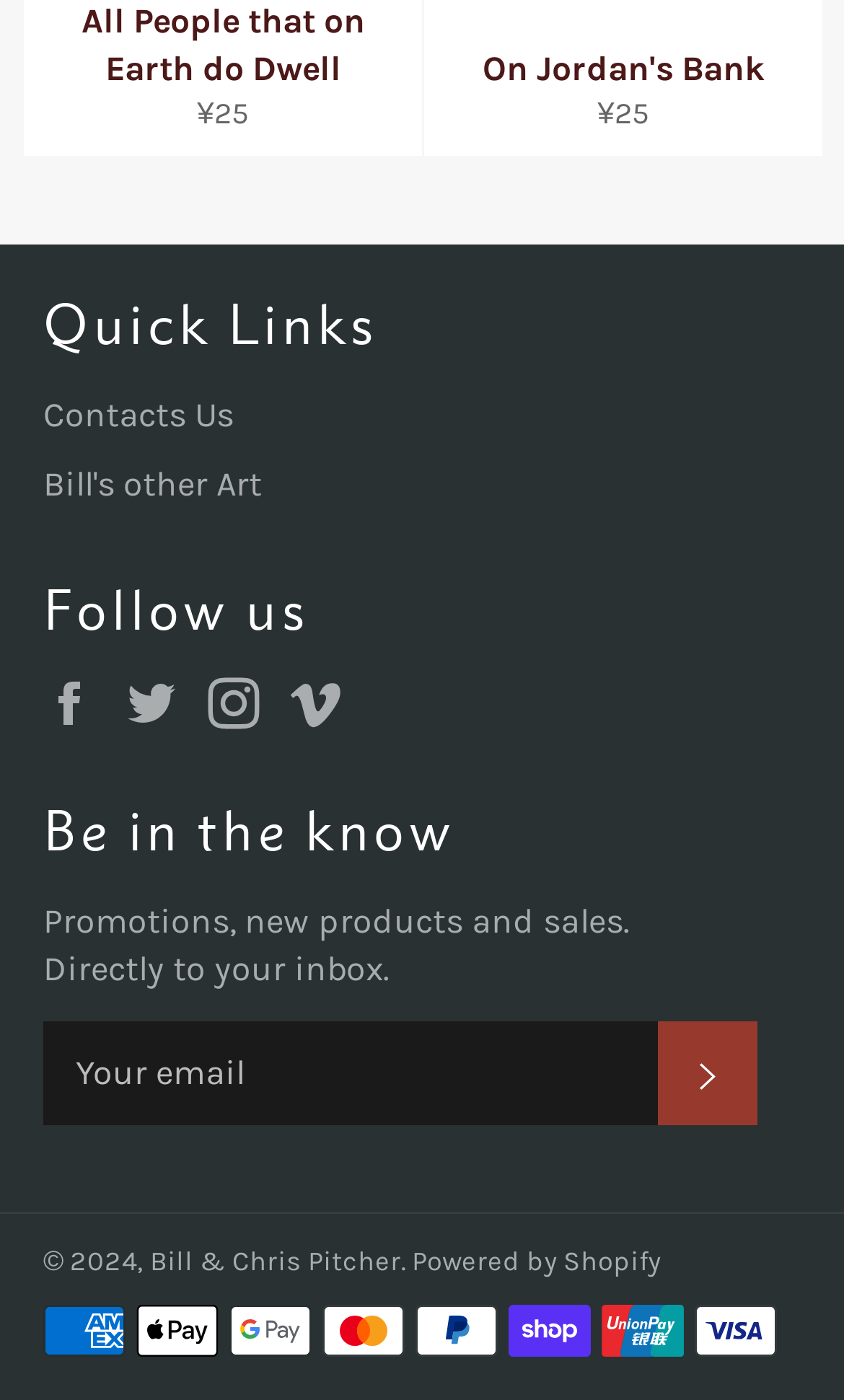Specify the bounding box coordinates of the area that needs to be clicked to achieve the following instruction: "Search for products".

None